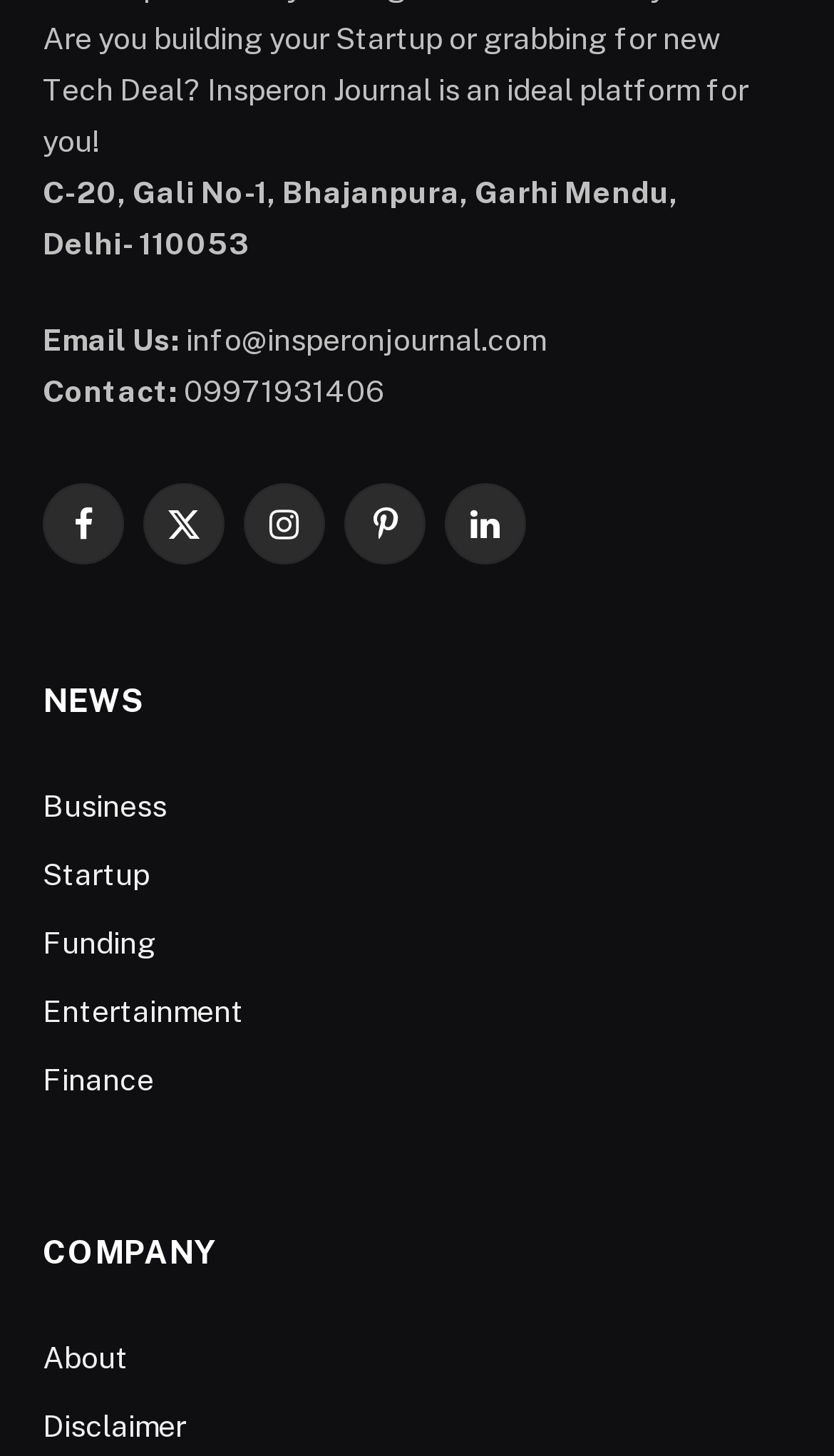Provide the bounding box coordinates of the HTML element this sentence describes: "X (Twitter)". The bounding box coordinates consist of four float numbers between 0 and 1, i.e., [left, top, right, bottom].

[0.172, 0.332, 0.269, 0.388]